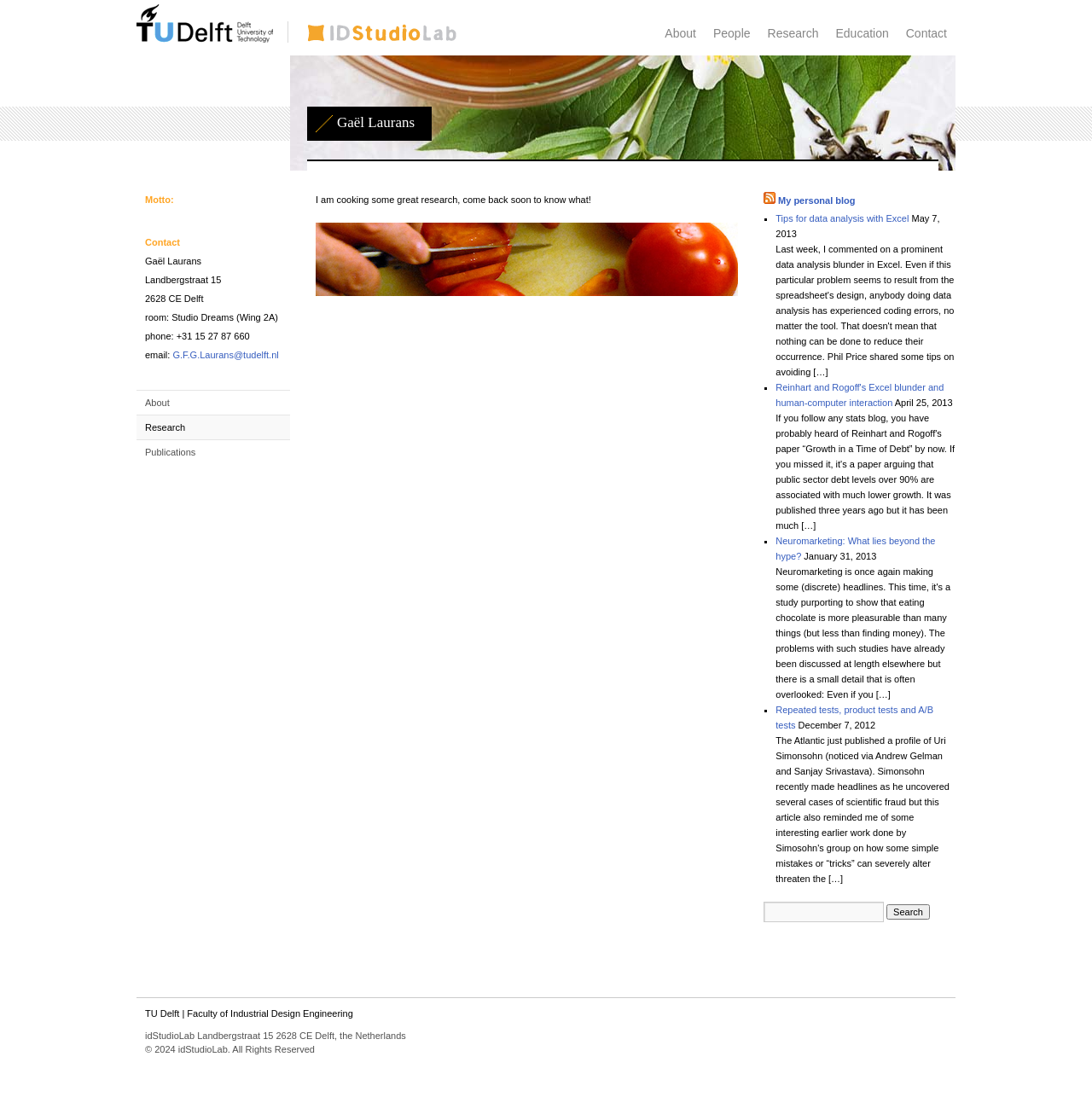Please identify the coordinates of the bounding box that should be clicked to fulfill this instruction: "Visit the personal blog".

[0.713, 0.176, 0.783, 0.185]